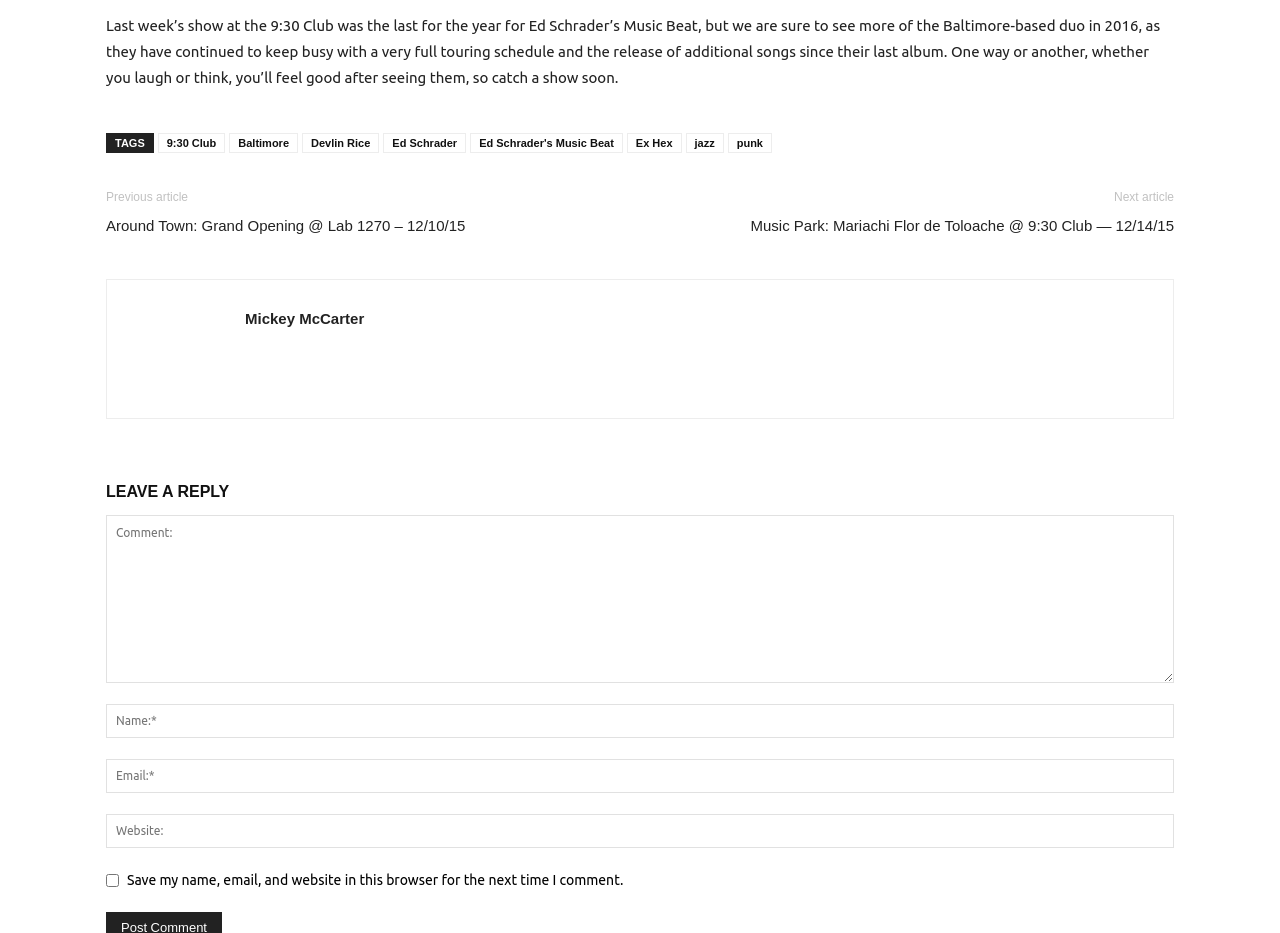What are the tags related to the article?
Answer with a single word or phrase by referring to the visual content.

9:30 Club, Baltimore, Devlin Rice, Ed Schrader, Ed Schrader's Music Beat, Ex Hex, jazz, punk